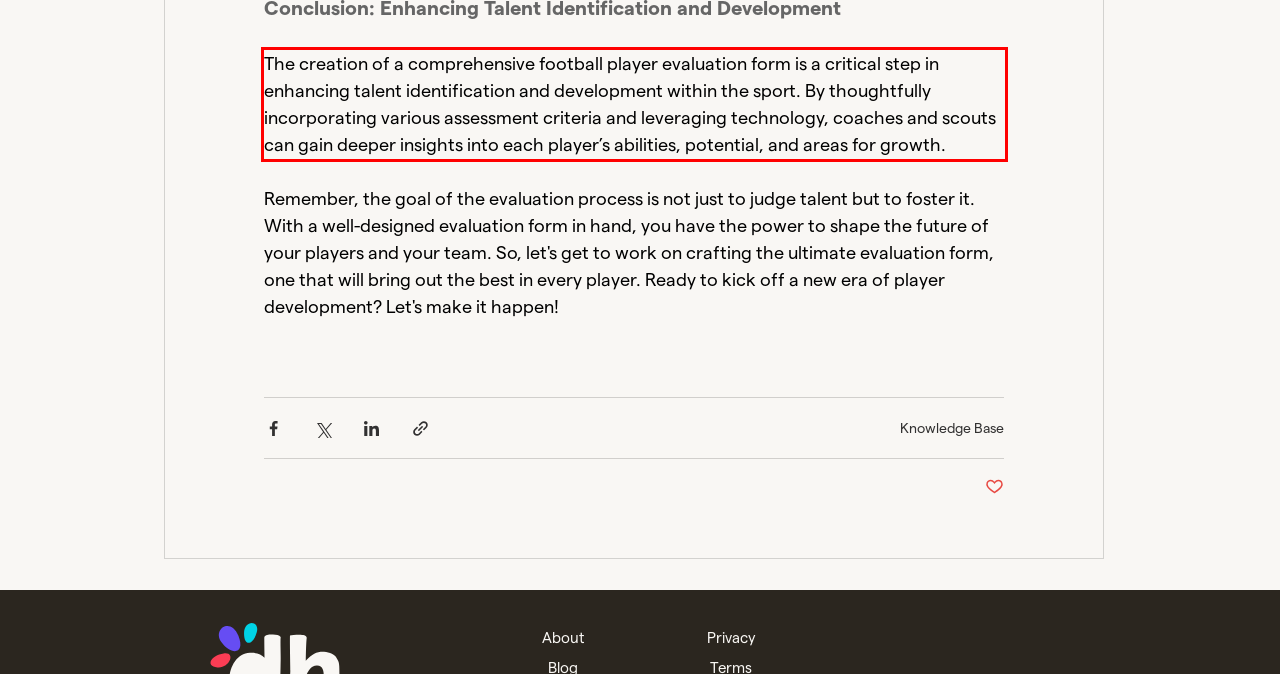Please analyze the screenshot of a webpage and extract the text content within the red bounding box using OCR.

The creation of a comprehensive football player evaluation form is a critical step in enhancing talent identification and development within the sport. By thoughtfully incorporating various assessment criteria and leveraging technology, coaches and scouts can gain deeper insights into each player’s abilities, potential, and areas for growth.